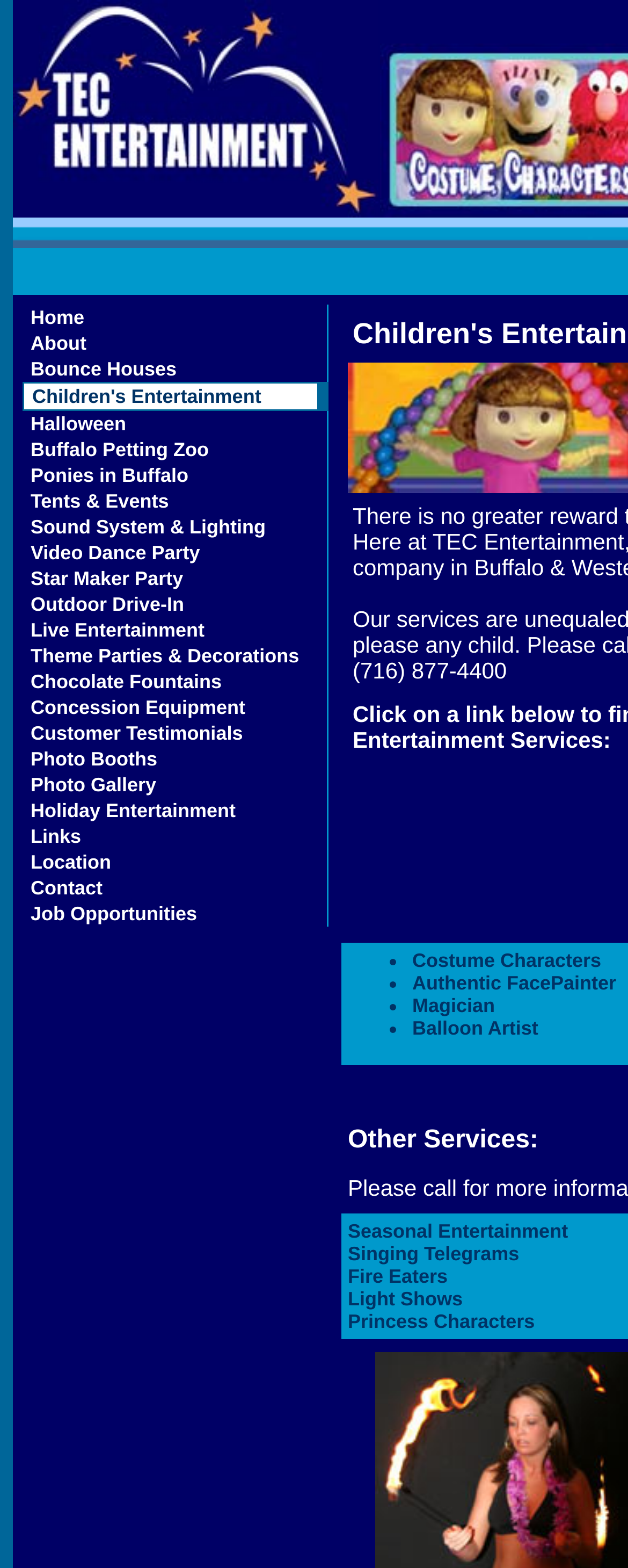Please find the bounding box for the UI element described by: "Ponies in Buffalo".

[0.036, 0.295, 0.523, 0.311]